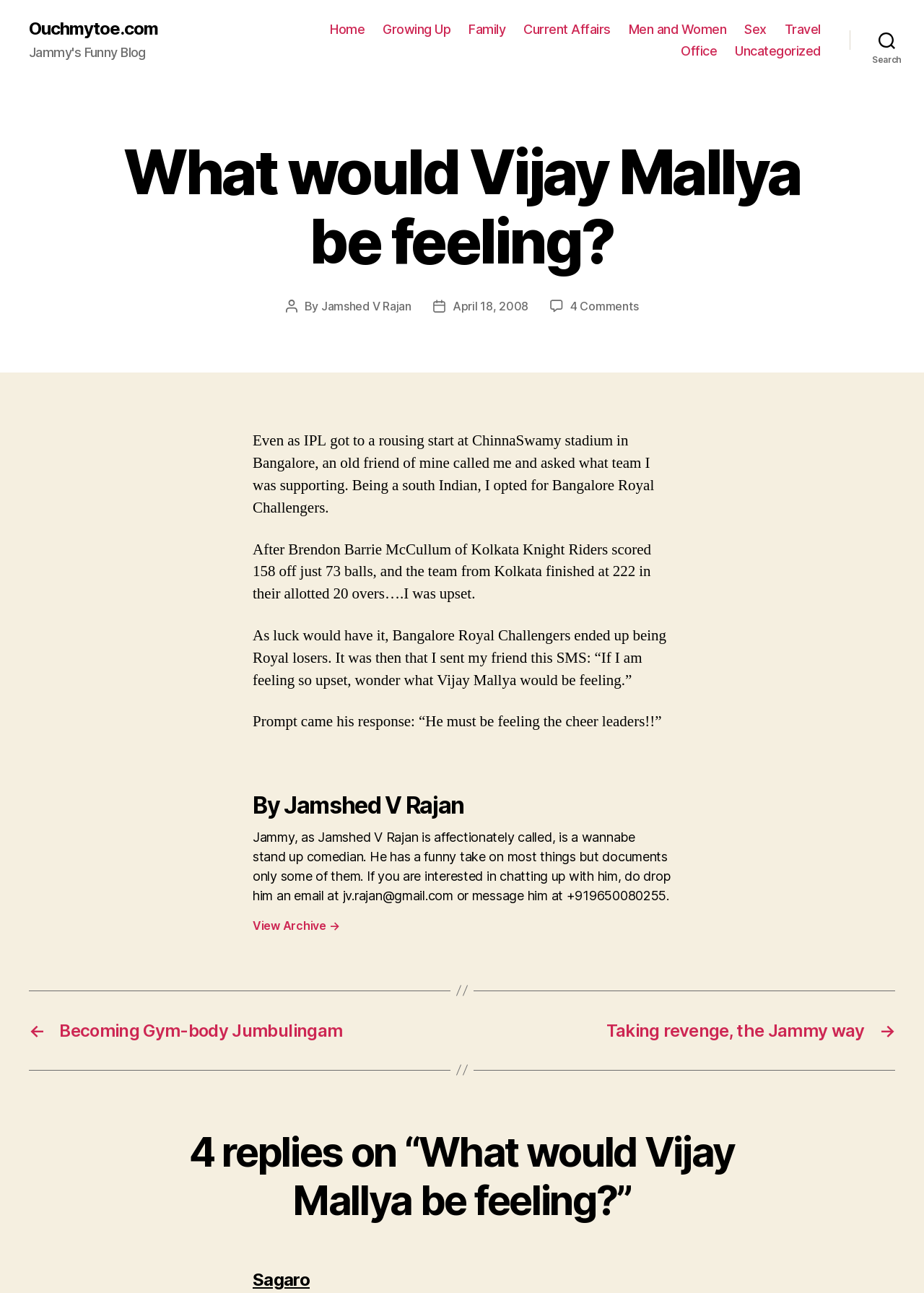Deliver a detailed narrative of the webpage's visual and textual elements.

The webpage is a blog post titled "What would Vijay Mallya be feeling?" on the website Ouchmytoe.com. At the top left corner, there is a link to the website's homepage. Below it, there is a horizontal navigation bar with links to various categories such as "Home", "Growing Up", "Family", and others.

On the right side of the navigation bar, there is a search button. Below the navigation bar, there is a header section with the title of the blog post "What would Vijay Mallya be feeling?" in a large font. Below the title, there is information about the post's author, Jamshed V Rajan, and the post date, April 18, 2008.

The main content of the blog post is a series of paragraphs discussing the author's experience watching an IPL match and feeling upset when his team, Bangalore Royal Challengers, lost. The author shares a conversation with a friend, Jammy, who makes a humorous comment about Vijay Mallya, the owner of the Bangalore Royal Challengers team.

Below the main content, there is a section with information about the author, Jamshed V Rajan, including his contact details. There is also a link to view the archive of posts. On the right side of the page, there is a navigation section with links to other blog posts, including "Becoming Gym-body Jumbulingam" and "Taking revenge, the Jammy way".

At the bottom of the page, there is a section with comments on the blog post, with a heading "4 replies on “What would Vijay Mallya be feeling?”" and a link to a comment from a user named Sagaro.